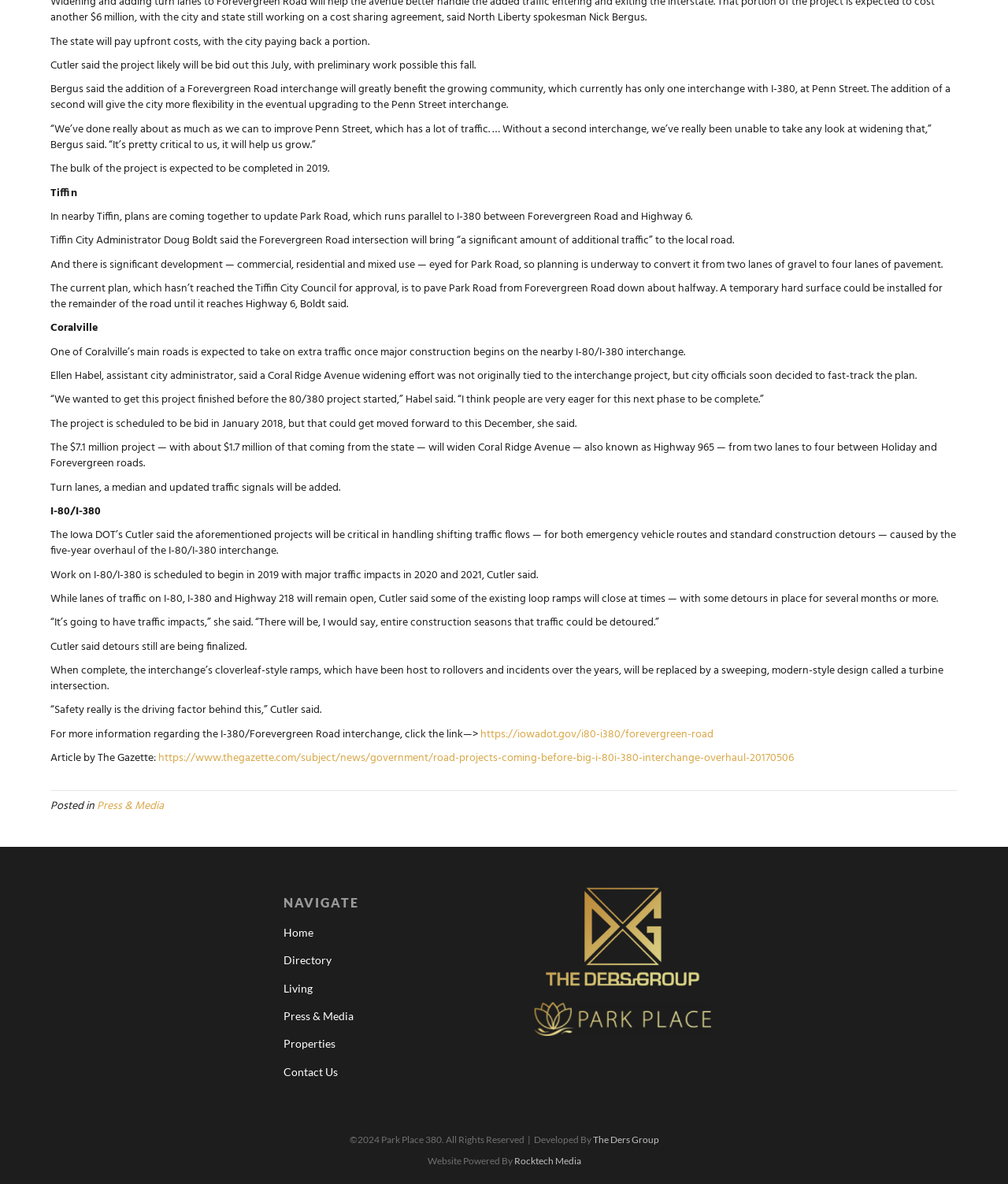What is the expected completion year of the Forevergreen Road interchange project?
Please use the image to provide a one-word or short phrase answer.

2019